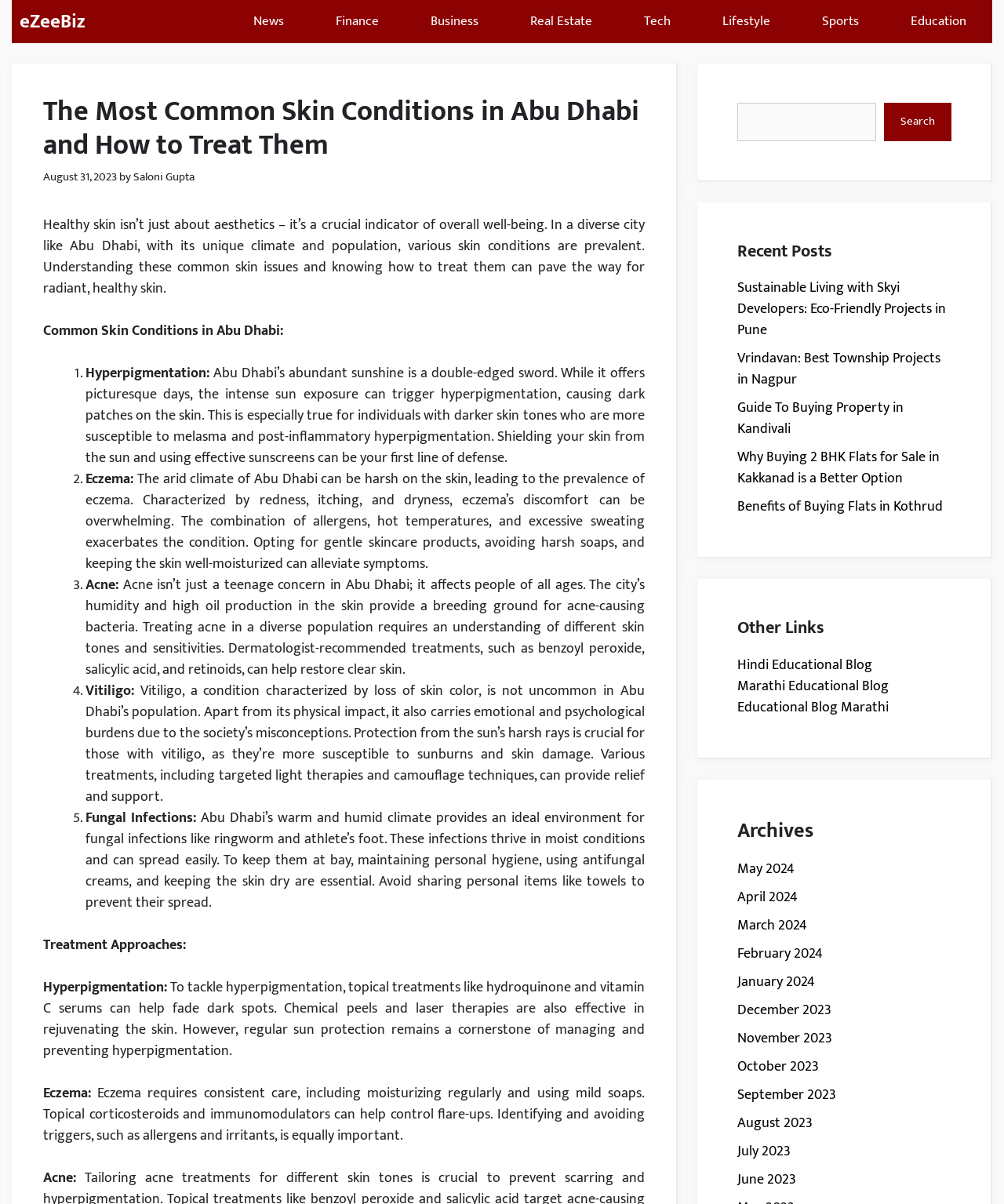How many skin conditions are discussed in the article?
Please look at the screenshot and answer using one word or phrase.

5